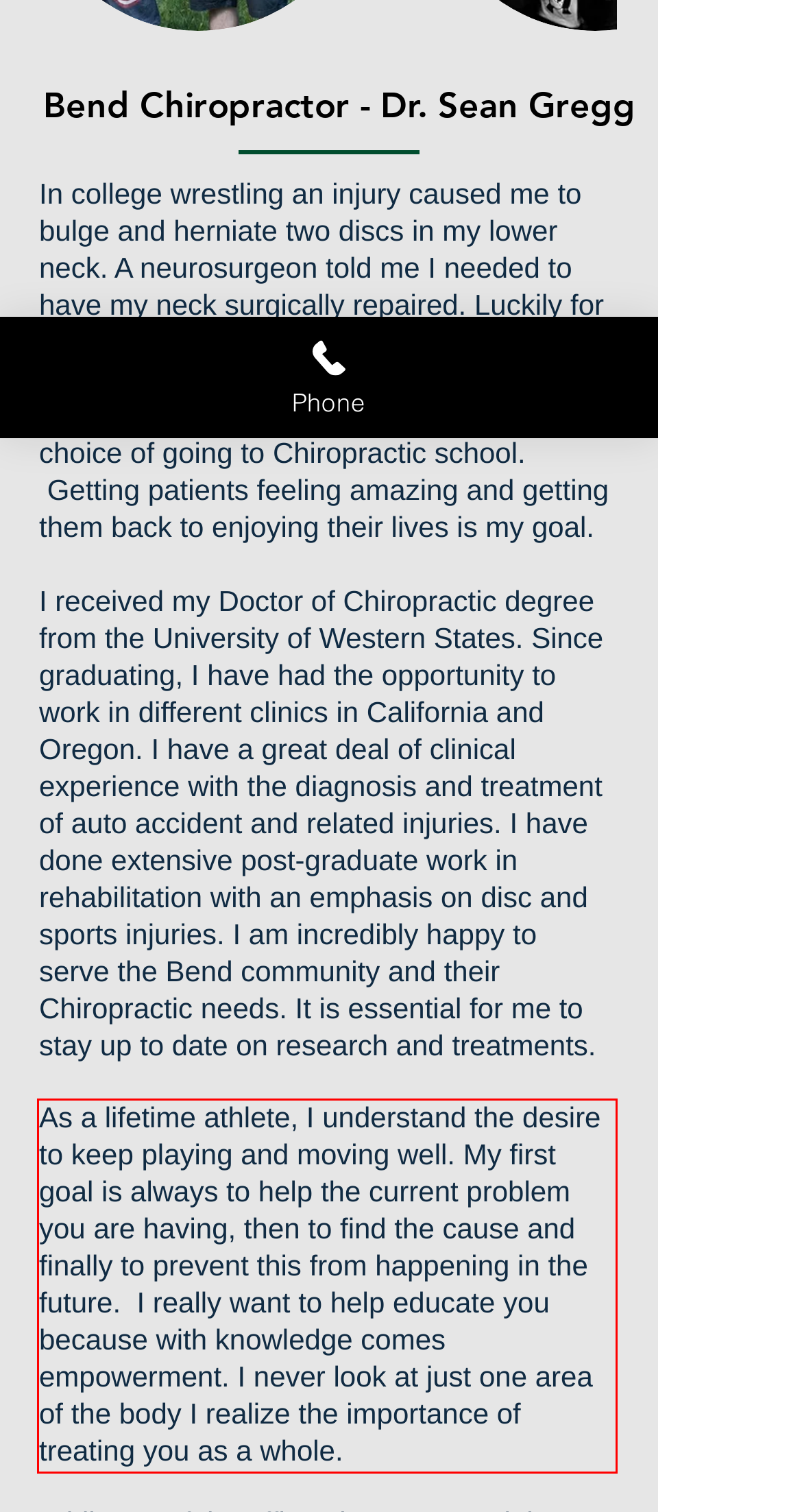Please examine the webpage screenshot and extract the text within the red bounding box using OCR.

As a lifetime athlete, I understand the desire to keep playing and moving well. My first goal is always to help the current problem you are having, then to find the cause and finally to prevent this from happening in the future. I really want to help educate you because with knowledge comes empowerment. I never look at just one area of the body I realize the importance of treating you as a whole.